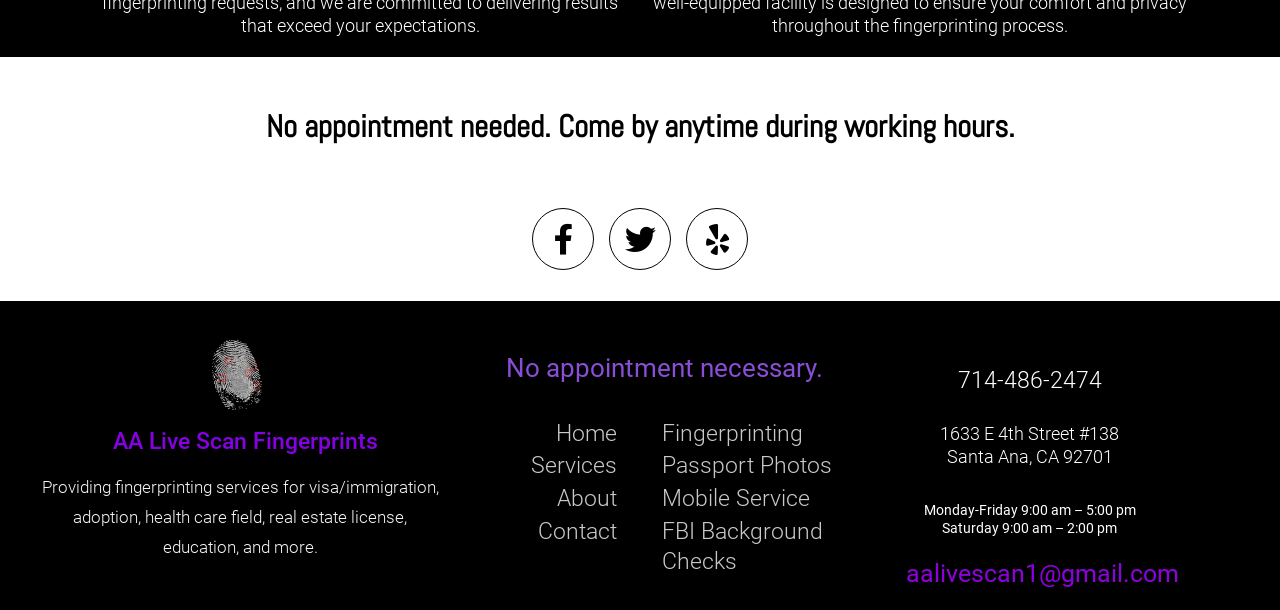What is the address of AA Live Scan Fingerprints?
Can you provide an in-depth and detailed response to the question?

I found the address by looking at the heading element that contains the text '1633 E 4th Street #138 Santa Ana, CA 92701'.